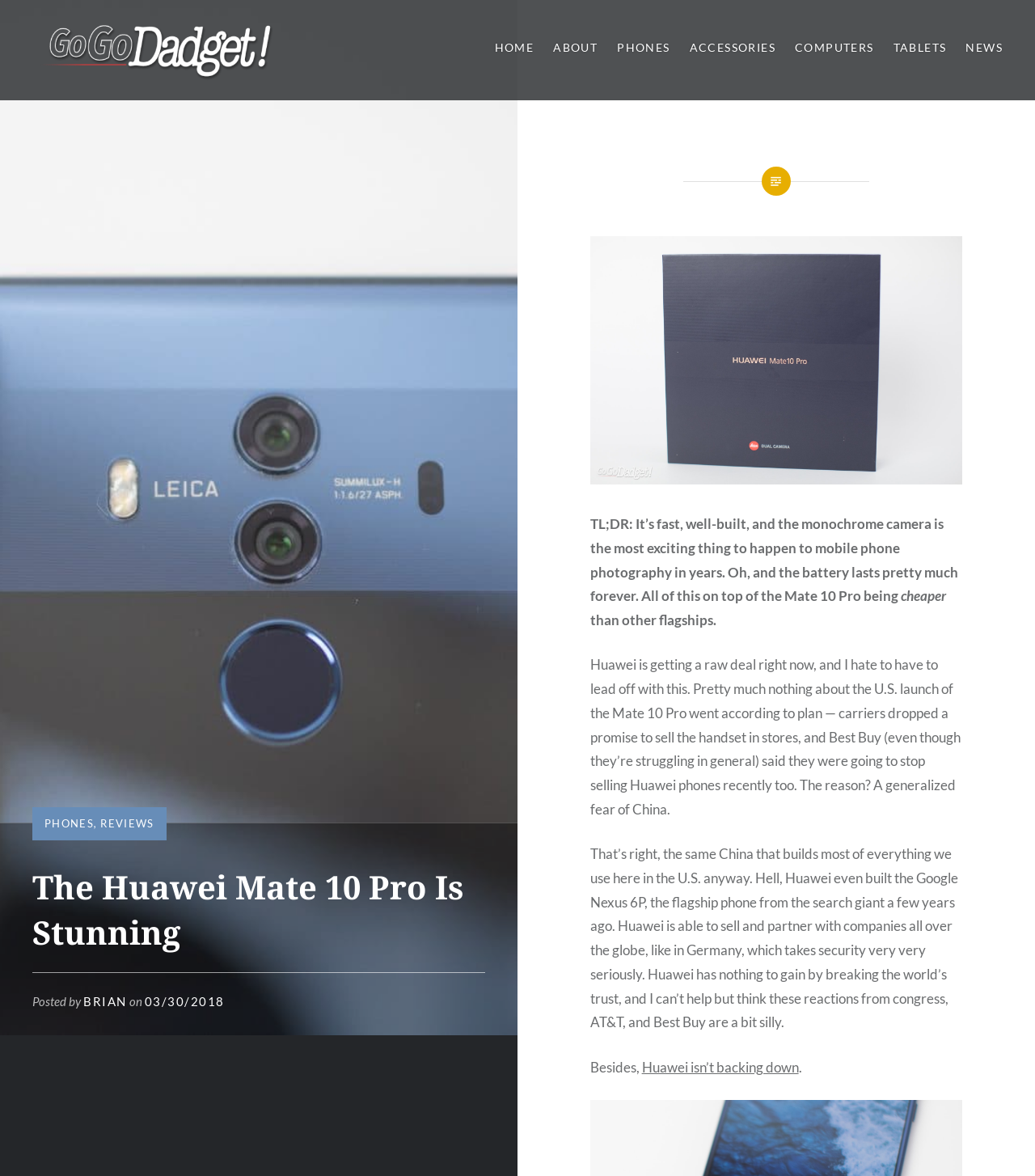Illustrate the webpage thoroughly, mentioning all important details.

The webpage is about a review of the Huawei Mate 10 Pro phone. At the top left, there is a logo of "GoGoDadget" with a link to the website. Below the logo, there is a heading that reads "GoGoDadget". 

On the top right, there is a navigation menu with links to "HOME", "ABOUT", "PHONES", "ACCESSORIES", "COMPUTERS", "TABLETS", and "NEWS". The "NEWS" link has a dropdown menu with links to "PHONES" and "REVIEWS".

Below the navigation menu, there is a heading that reads "The Huawei Mate 10 Pro Is Stunning". The article is written by "BRIAN" and was posted on "03/30/2018". 

The article starts with a summary, stating that the phone is fast, well-built, and has an exciting monochrome camera. It also mentions that the battery lasts a long time. The phone is also cheaper than other flagships.

The main content of the article discusses how Huawei is facing challenges in the US market, with carriers and retailers dropping their plans to sell the phone. The author argues that this is due to an unfounded fear of China and that Huawei has nothing to gain by breaking the world's trust. The article concludes with a statement that Huawei is not backing down.